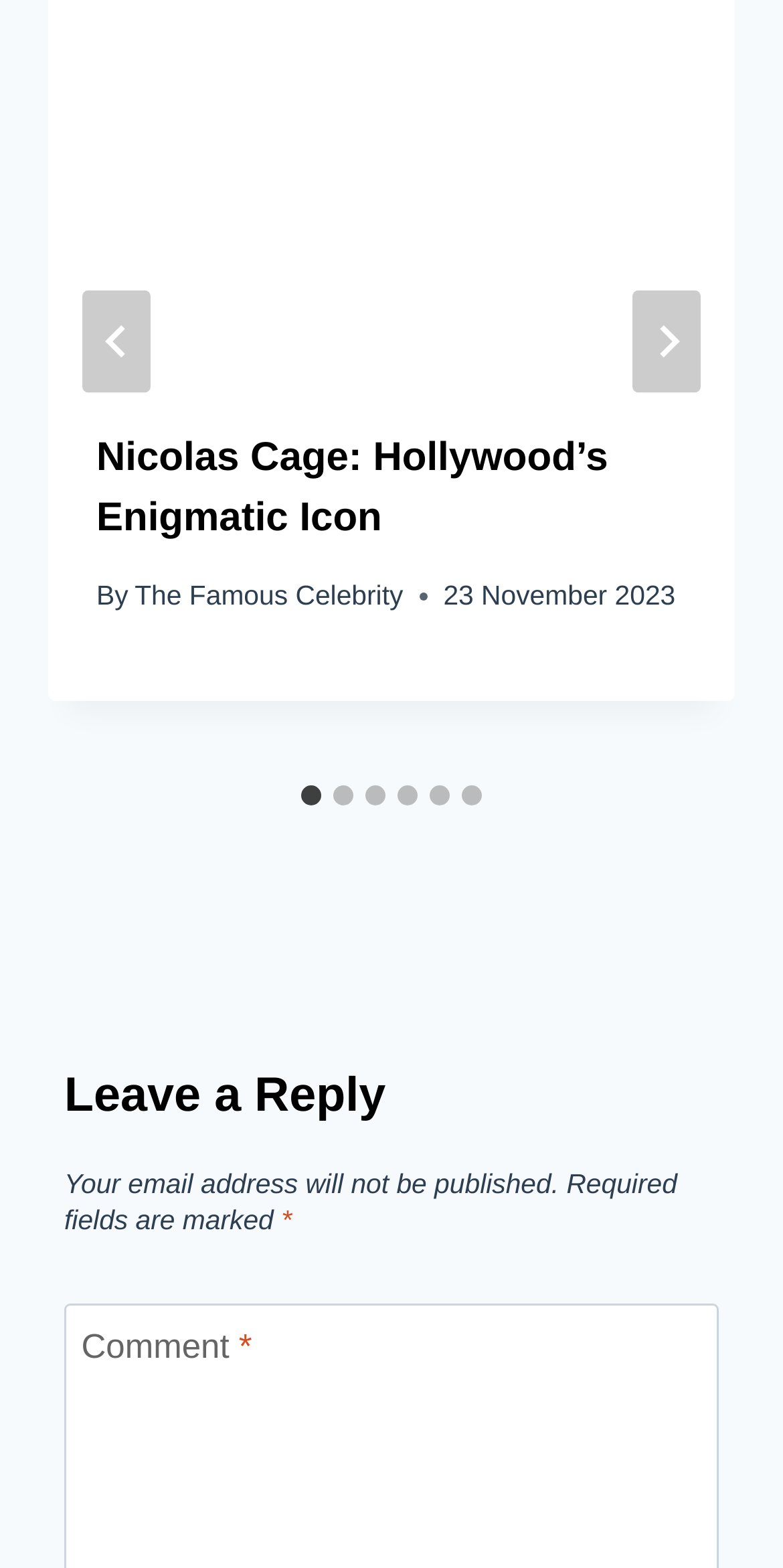Who is the author of the article?
Analyze the screenshot and provide a detailed answer to the question.

I found the link element with the text 'By' followed by another link element with the text 'The Famous Celebrity'. This suggests that 'The Famous Celebrity' is the author of the article.